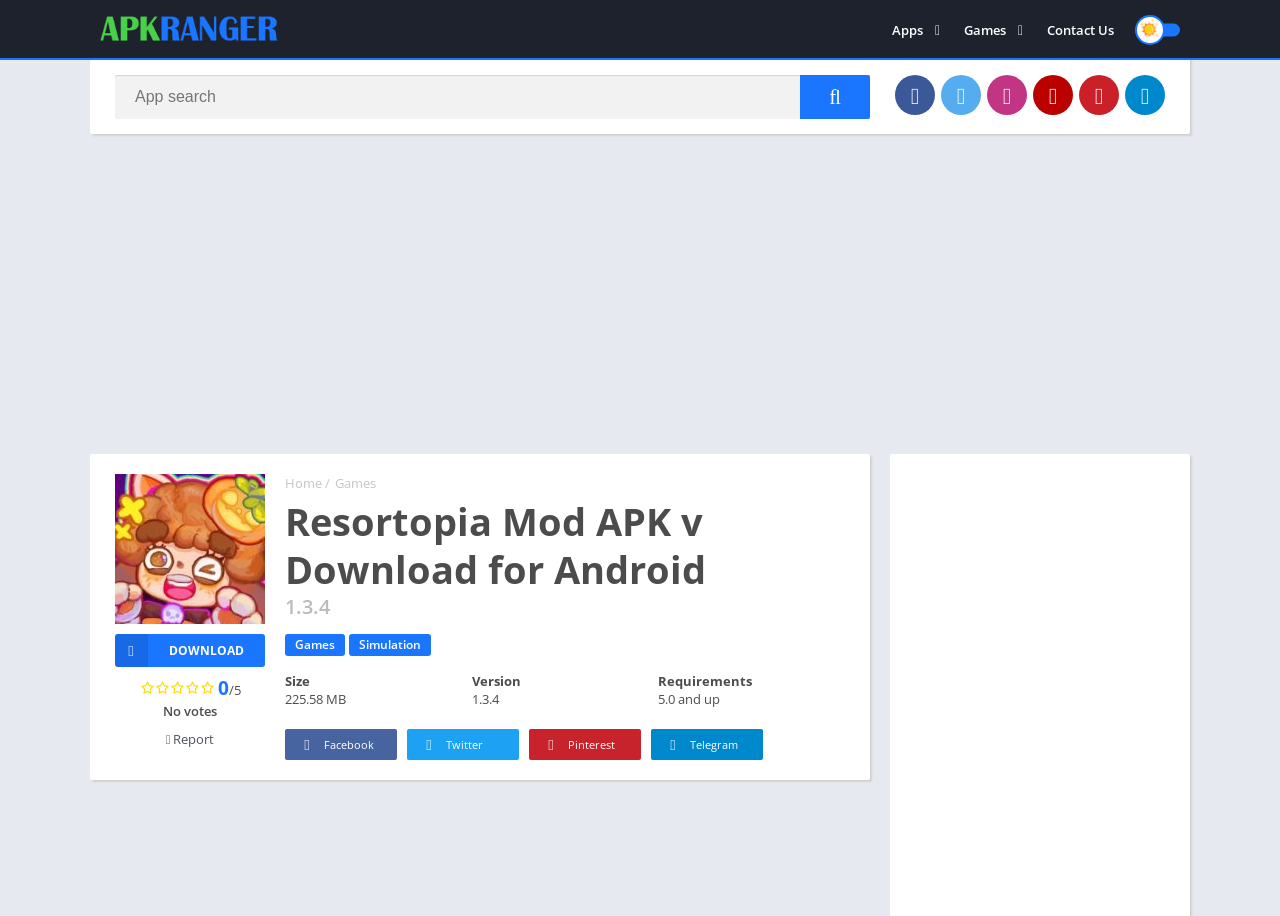Locate the bounding box coordinates of the clickable area needed to fulfill the instruction: "Contact Us".

[0.806, 0.014, 0.882, 0.052]